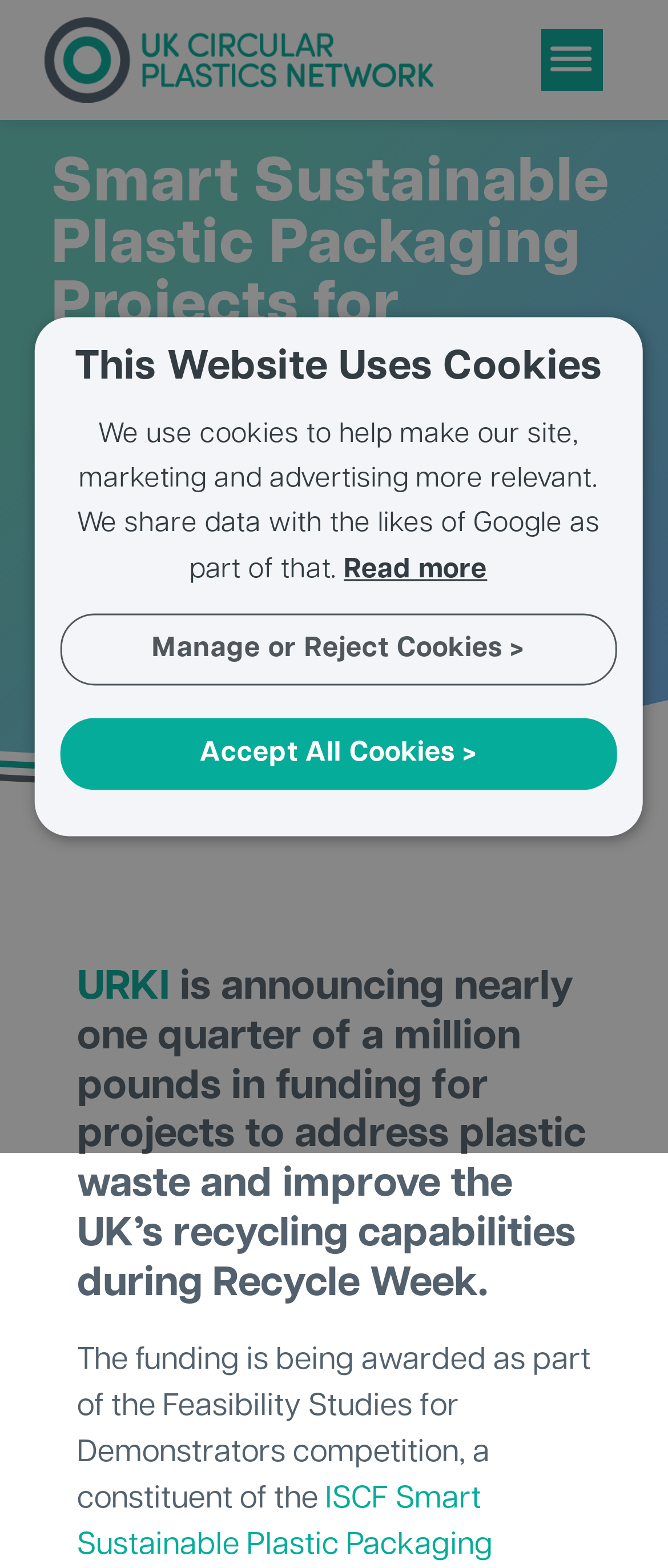What is the purpose of the funding?
Give a detailed explanation using the information visible in the image.

According to the webpage, the funding is for 'projects to address plastic waste and improve the UK’s recycling capabilities during Recycle Week.' This suggests that the purpose of the funding is to address plastic waste and improve recycling capabilities.